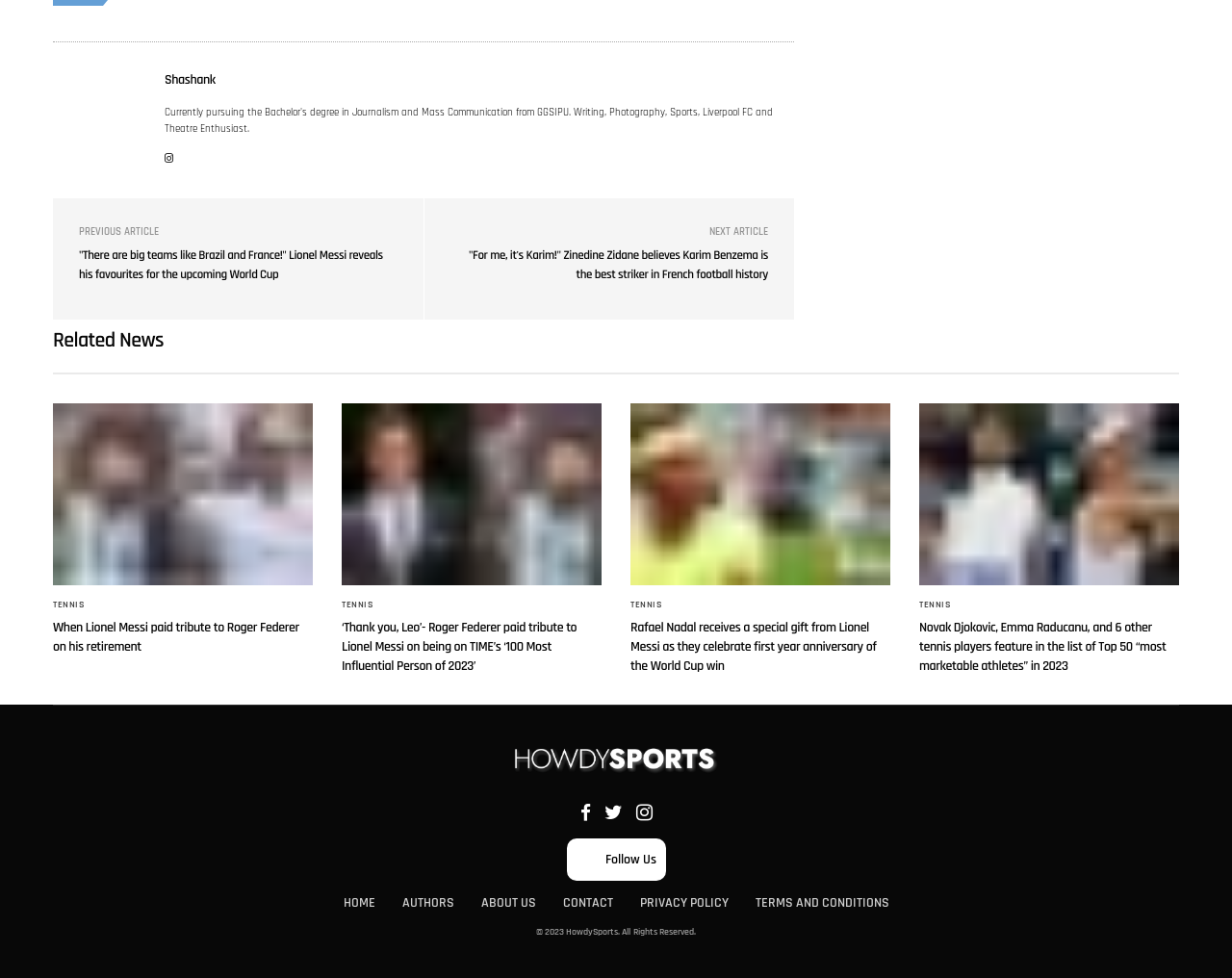Show me the bounding box coordinates of the clickable region to achieve the task as per the instruction: "Check the 'Code' section".

None